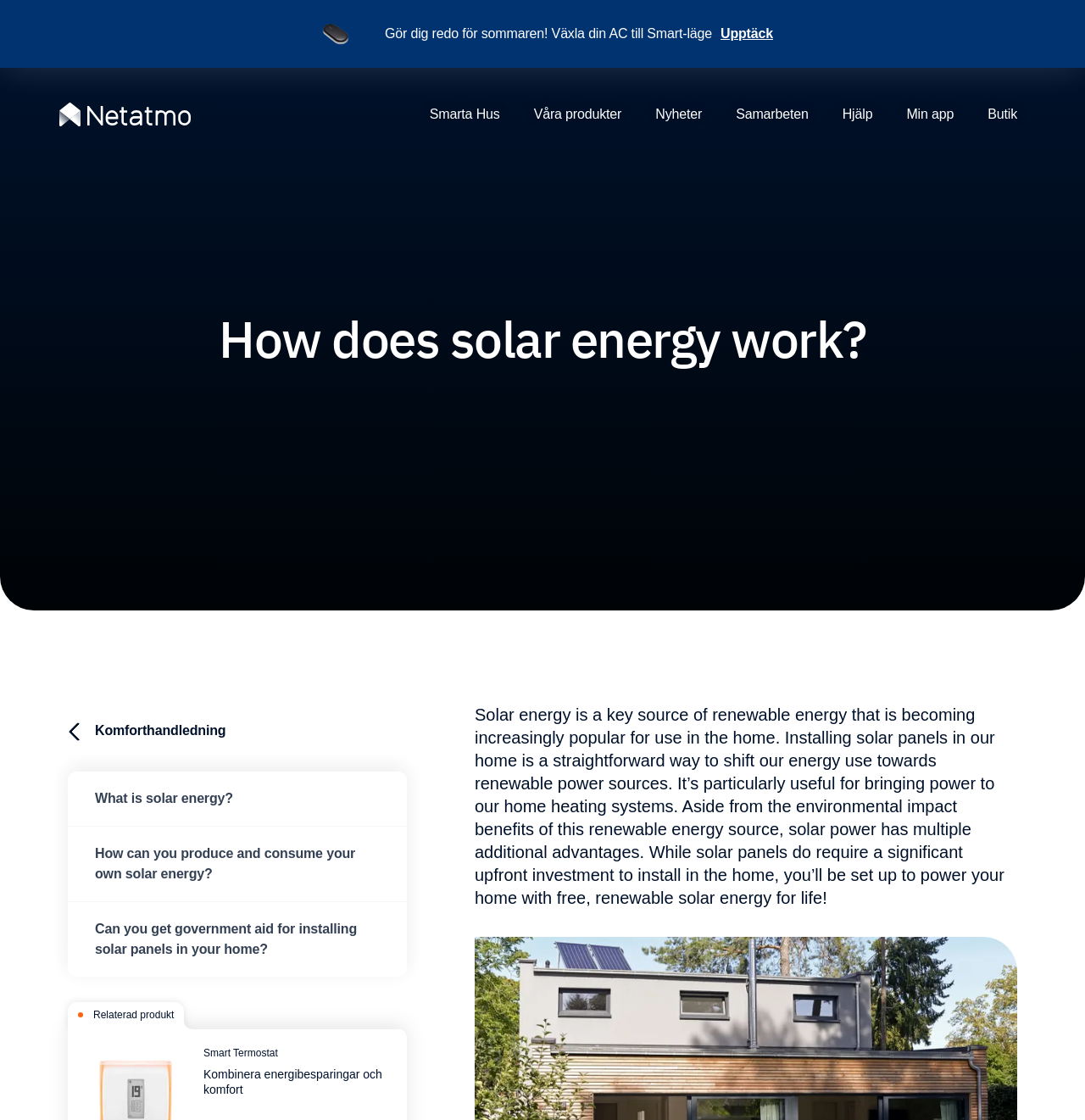Describe every aspect of the webpage in a detailed manner.

The webpage appears to be a website about solar energy, with a focus on its use in homes. At the top of the page, there is a banner with a link to "Gör dig redo för sommaren! Växla din AC till Smart-läge Upptäck" and an image. Below this, there is a navigation menu with links to "Netatmo", "Smarta Hus", and other options.

The main content of the page is divided into sections. The first section has a heading "How does solar energy work?" and contains links to related topics such as "What is solar energy?" and "How can you produce and consume your own solar energy?". Below this, there is a paragraph of text that explains the benefits of solar energy, including its environmental impact and cost-effectiveness.

To the right of this section, there is a button labeled "Relaterad produkt" that expands to show a related product tab. This tab contains an image and possibly other information about the product.

Further down the page, there is a section with a heading "Håll kontakten" that invites users to sign up for newsletters and updates from Netatmo. This section contains a text box for entering an email address, a button to confirm, and a link to learn more about how Netatmo handles user data.

Throughout the page, there are several buttons and links to other parts of the website, including a menu button in the top-right corner that expands to show more options. There is also an iframe that takes up the full width of the page, but its contents are not clear from the accessibility tree.